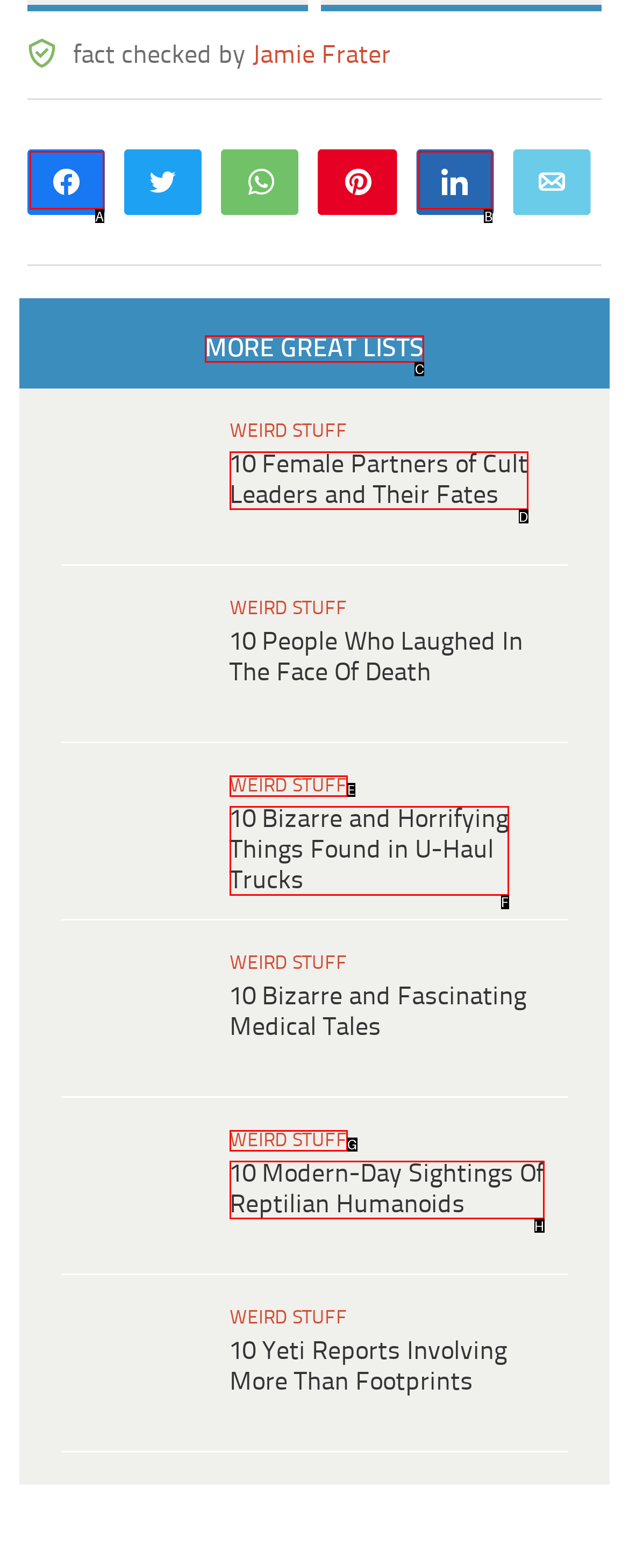Select the correct UI element to click for this task: explore more great lists.
Answer using the letter from the provided options.

C